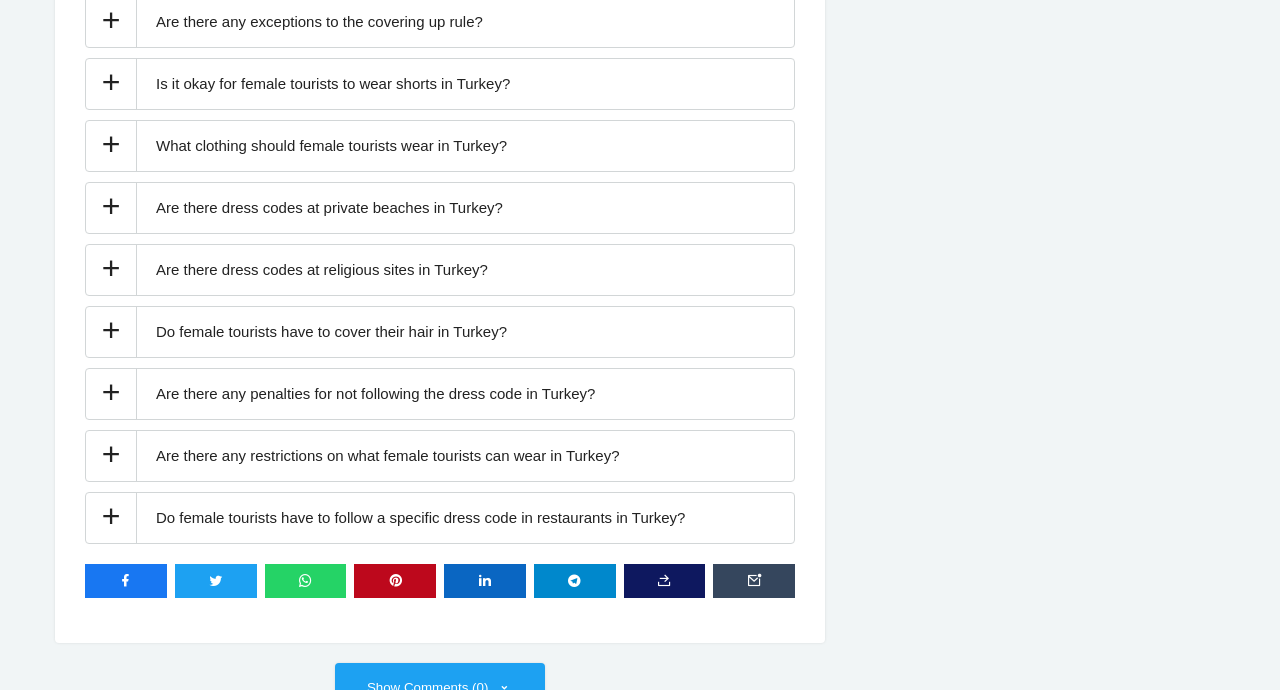Extract the bounding box coordinates for the described element: "title="Share to Facebook"". The coordinates should be represented as four float numbers between 0 and 1: [left, top, right, bottom].

[0.066, 0.818, 0.13, 0.867]